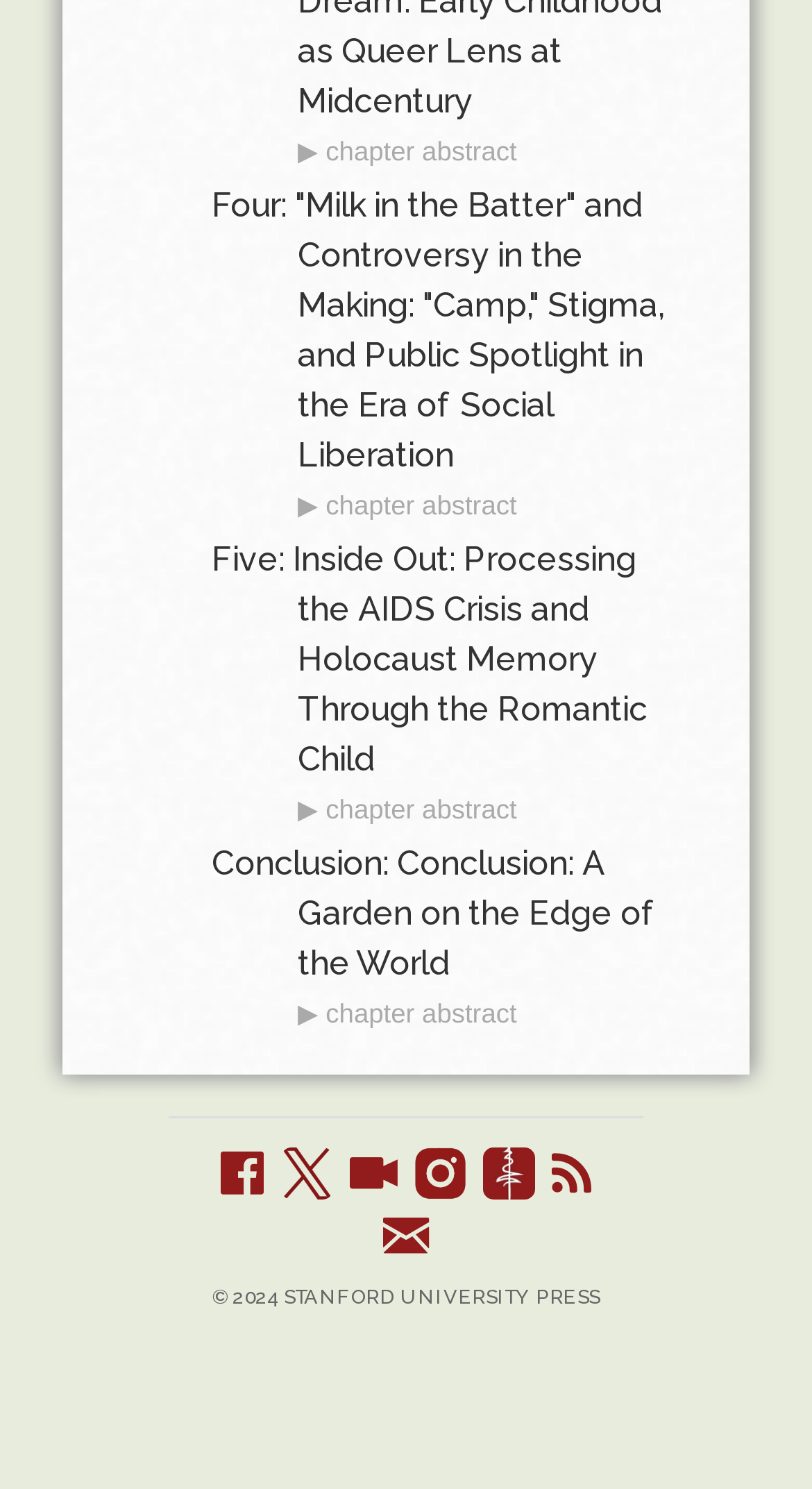Specify the bounding box coordinates of the element's region that should be clicked to achieve the following instruction: "Join the conversation on X". The bounding box coordinates consist of four float numbers between 0 and 1, in the format [left, top, right, bottom].

[0.346, 0.768, 0.41, 0.813]